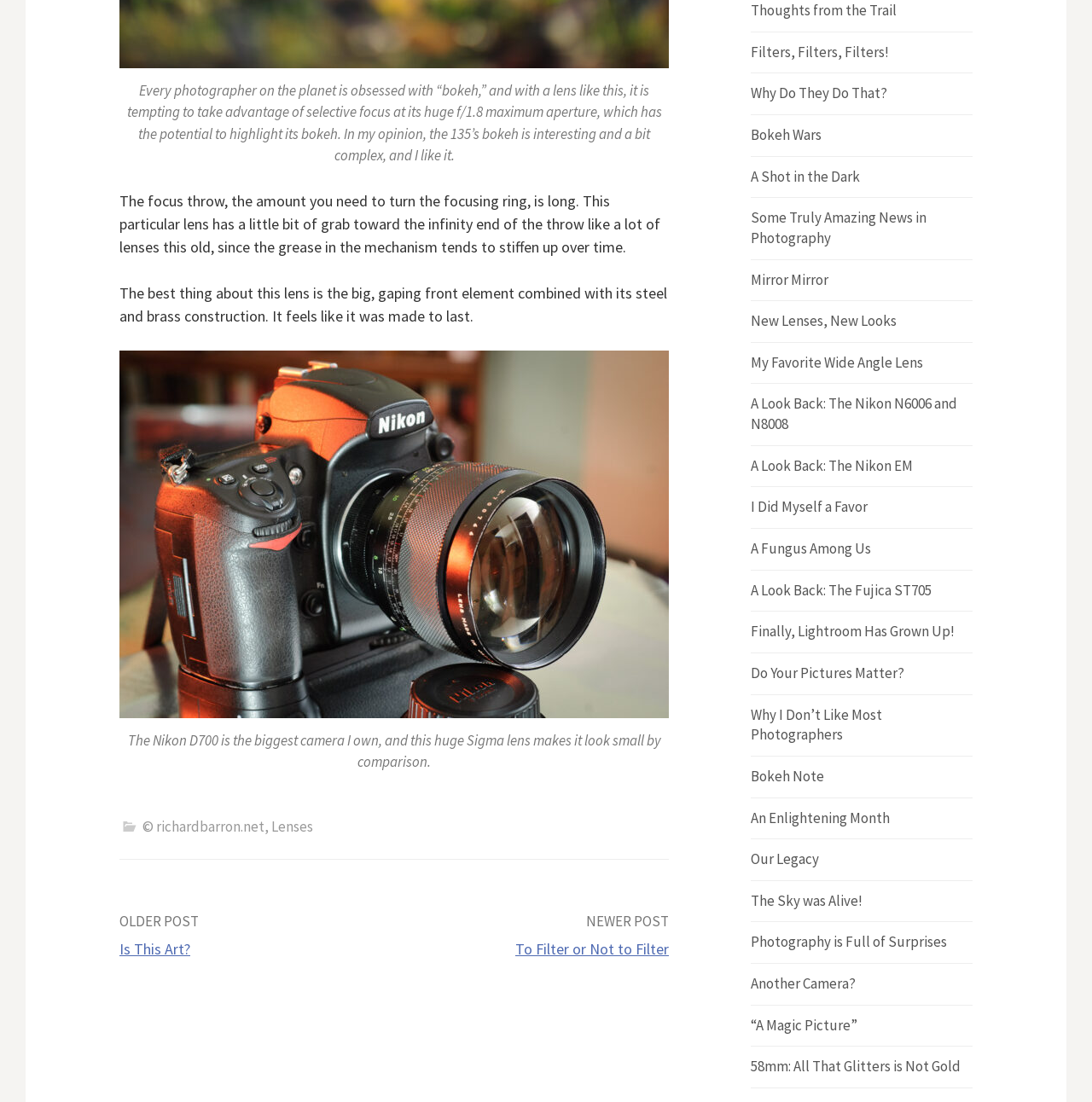Based on the element description, predict the bounding box coordinates (top-left x, top-left y, bottom-right x, bottom-right y) for the UI element in the screenshot: subscribe

None